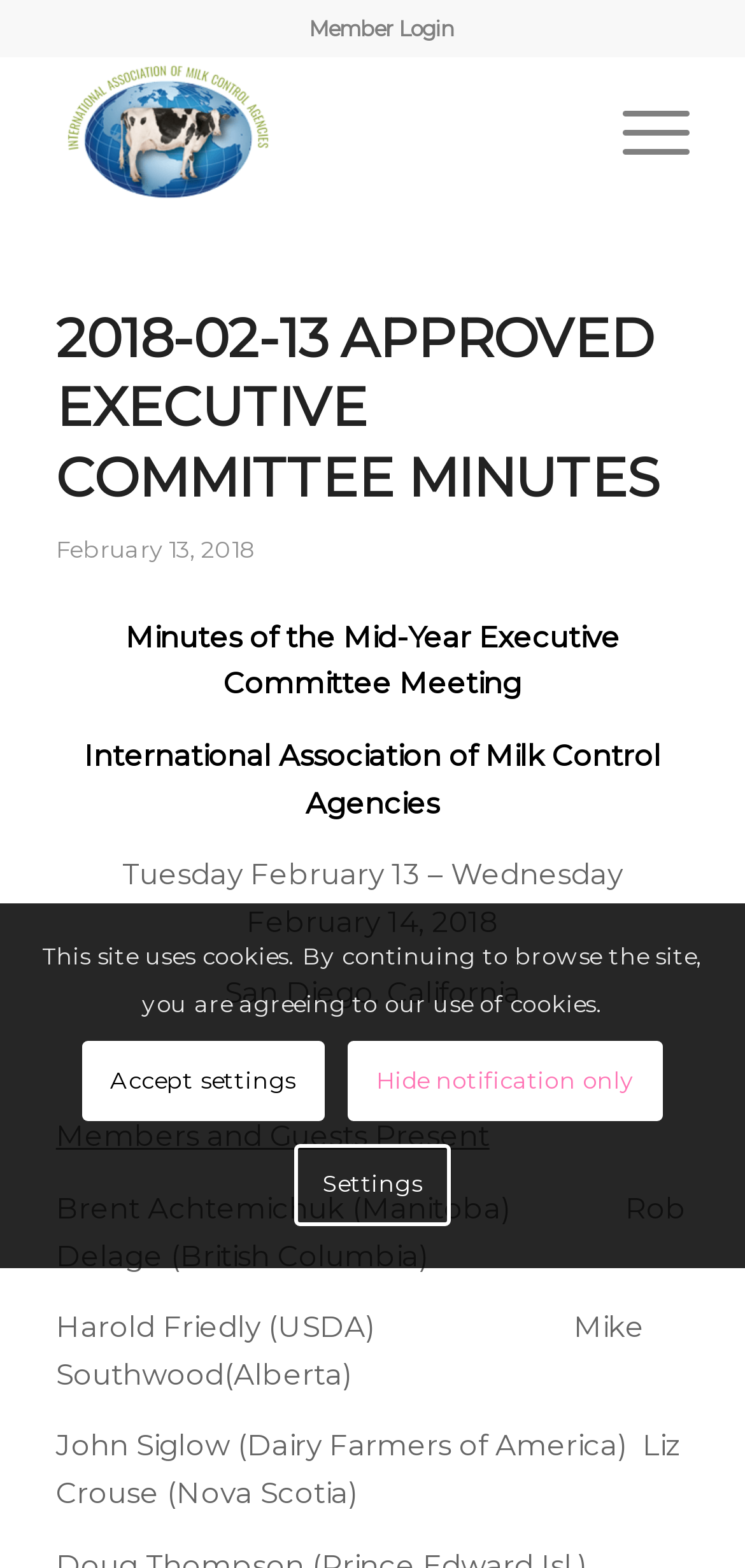Respond with a single word or phrase for the following question: 
What is the name of the organization?

International Association of Milk Control Agencies